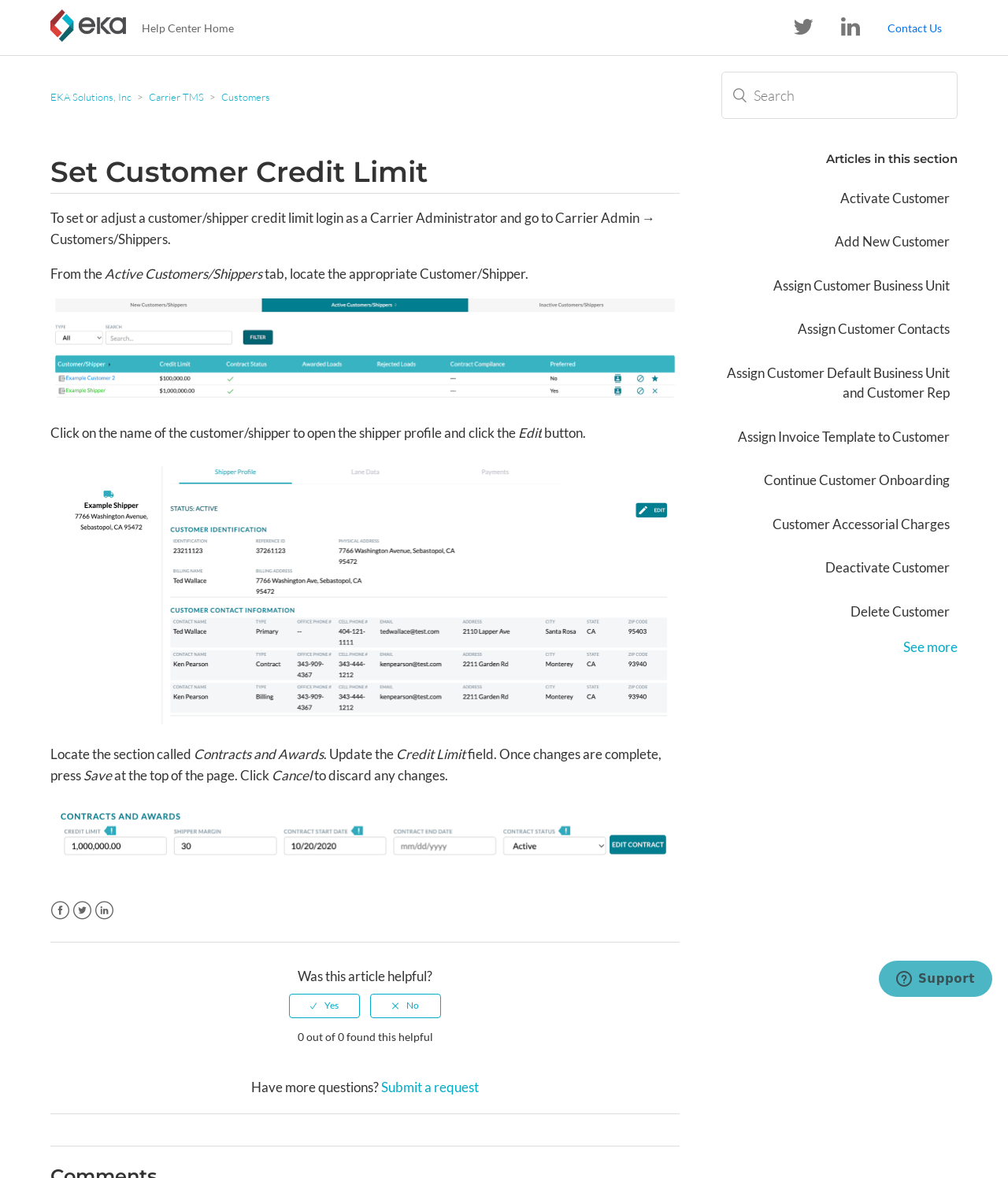Generate a detailed explanation of the webpage's features and information.

This webpage is about setting or adjusting a customer/shipper credit limit. At the top left, there is a logo and a link to the "Help Center Home" page. On the top right, there are several links, including "Contact Us". Below the top section, there is a navigation menu with links to "EKA Solutions, Inc", "Carrier TMS", and "Customers".

In the main content area, there is a search bar at the top right. Below the search bar, there is a heading "Set Customer Credit Limit" followed by a series of instructions on how to set or adjust a customer/shipper credit limit. The instructions are divided into several steps, each with a brief description and an image. The steps include logging in as a Carrier Administrator, locating the appropriate customer/shipper, clicking on the name to open the shipper profile, and updating the credit limit field.

On the right side of the main content area, there is a section titled "Articles in this section" with several links to related articles, such as "Activate Customer", "Add New Customer", and "Deactivate Customer". At the bottom of the page, there is a footer section with links to social media platforms, a rating system to indicate whether the article was helpful, and a link to submit a request for more information.

There are a total of 3 images on the page, including the logo, an image of a shipper profile, and an image related to setting a customer credit limit.